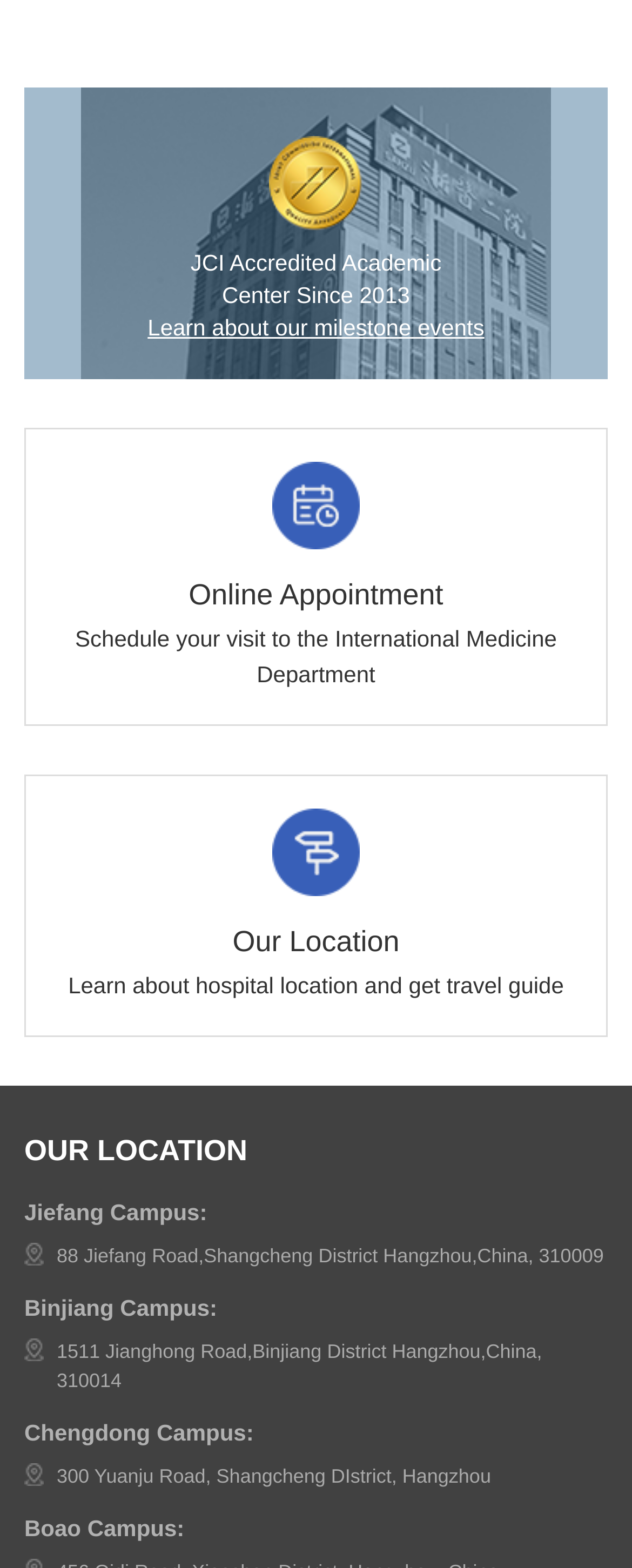Respond with a single word or short phrase to the following question: 
What is the address of the Jiefang Campus?

88 Jiefang Road, Shangcheng District Hangzhou, China, 310009